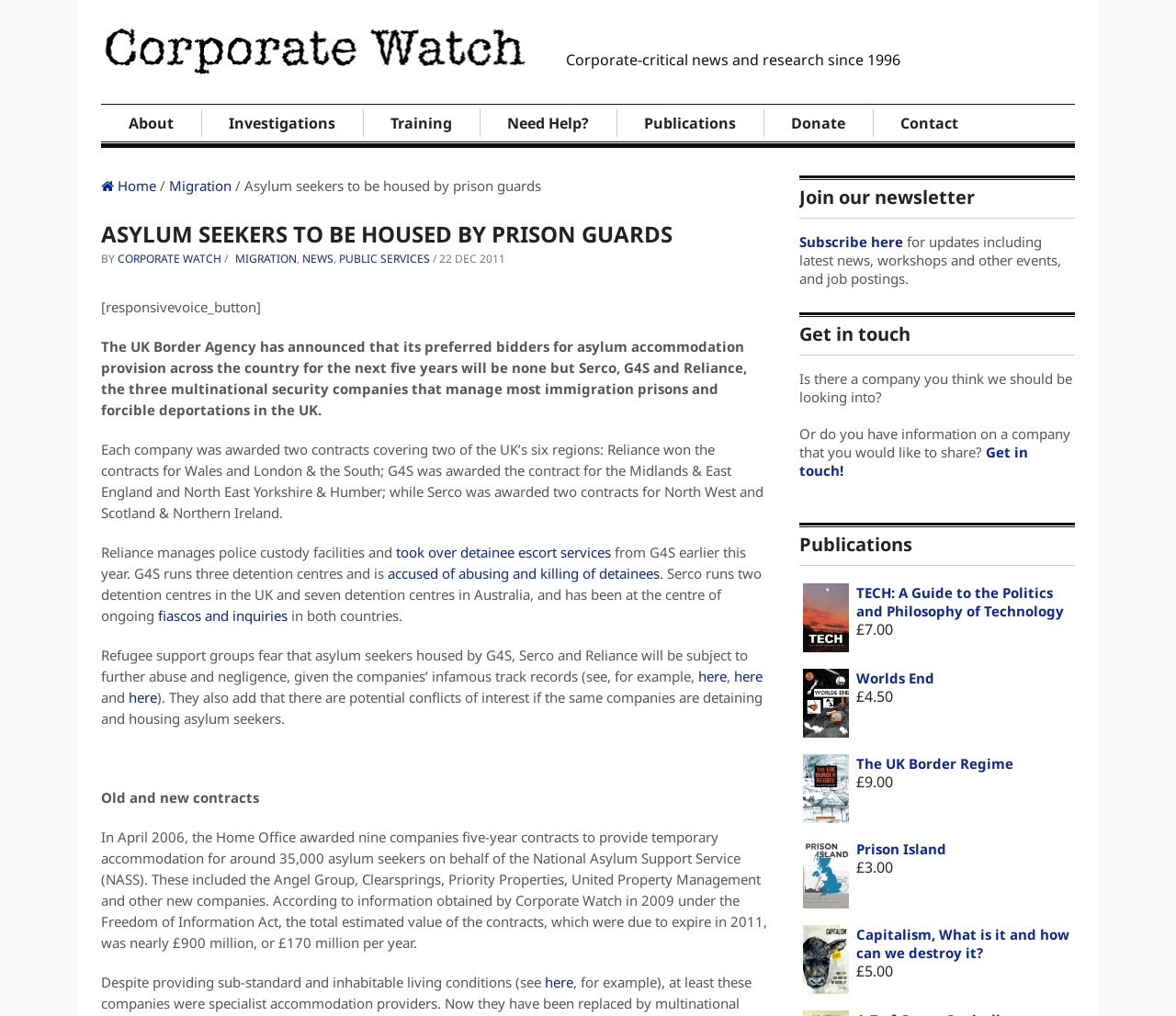Answer the question using only a single word or phrase: 
What is the name of the organization?

Corporate Watch